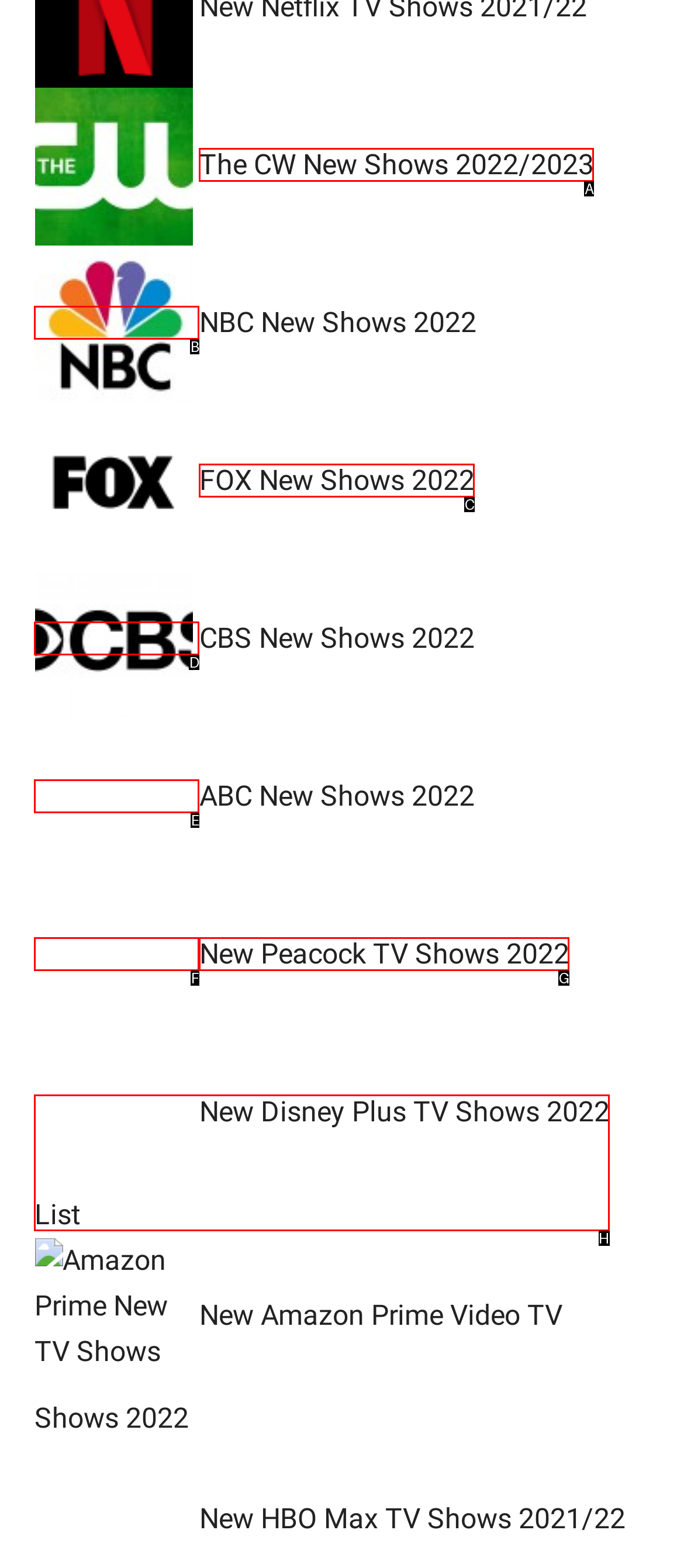Identify the HTML element to select in order to accomplish the following task: Browse new Disney Plus TV shows for 2022
Reply with the letter of the chosen option from the given choices directly.

H